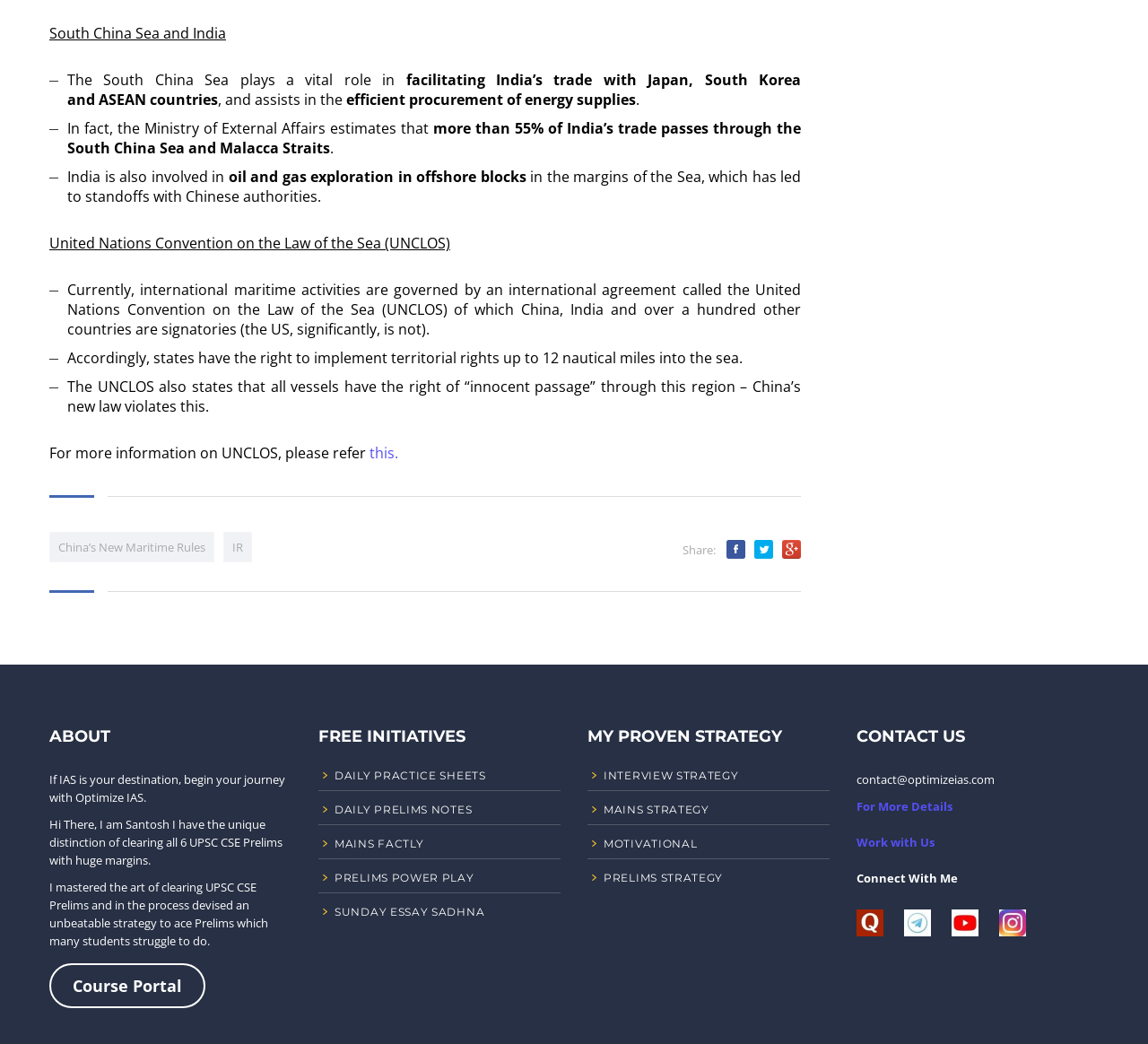Please find the bounding box coordinates of the clickable region needed to complete the following instruction: "Explore 'FREE INITIATIVES'". The bounding box coordinates must consist of four float numbers between 0 and 1, i.e., [left, top, right, bottom].

[0.277, 0.691, 0.488, 0.72]